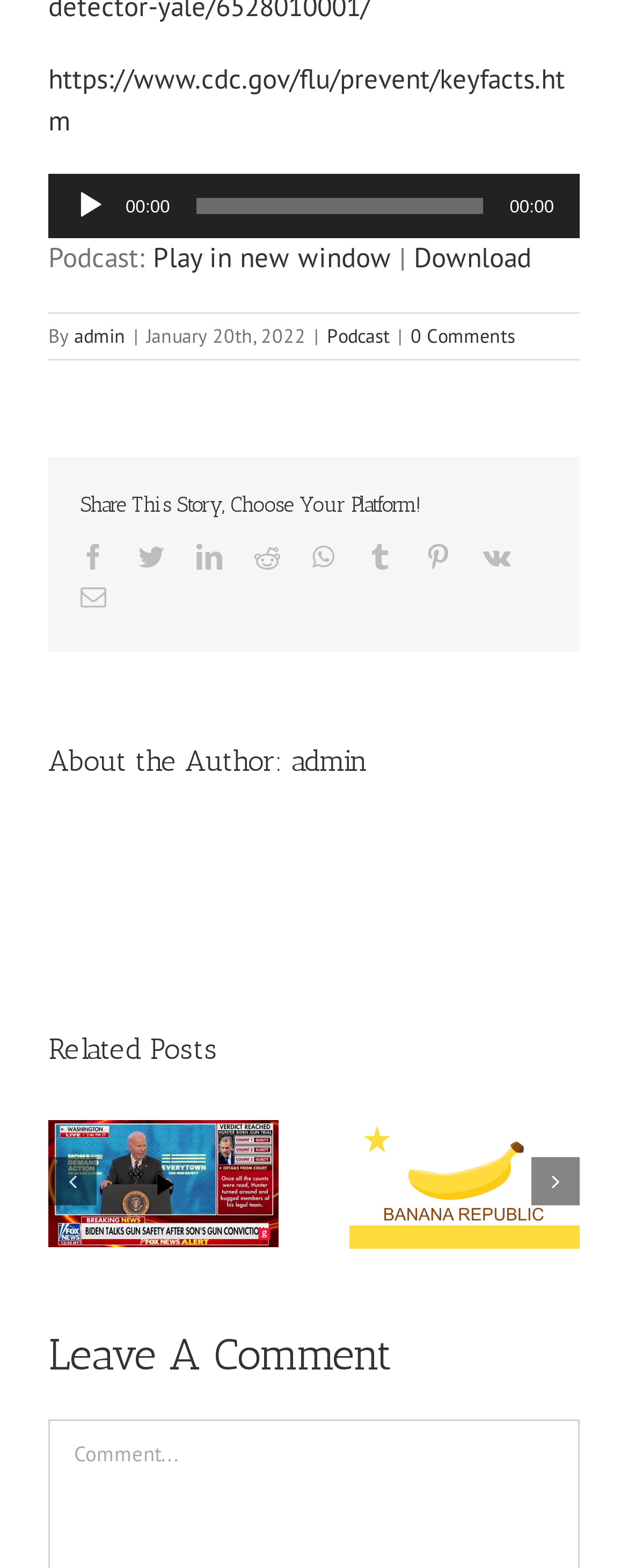How many social media platforms are available for sharing?
Answer with a single word or phrase by referring to the visual content.

8